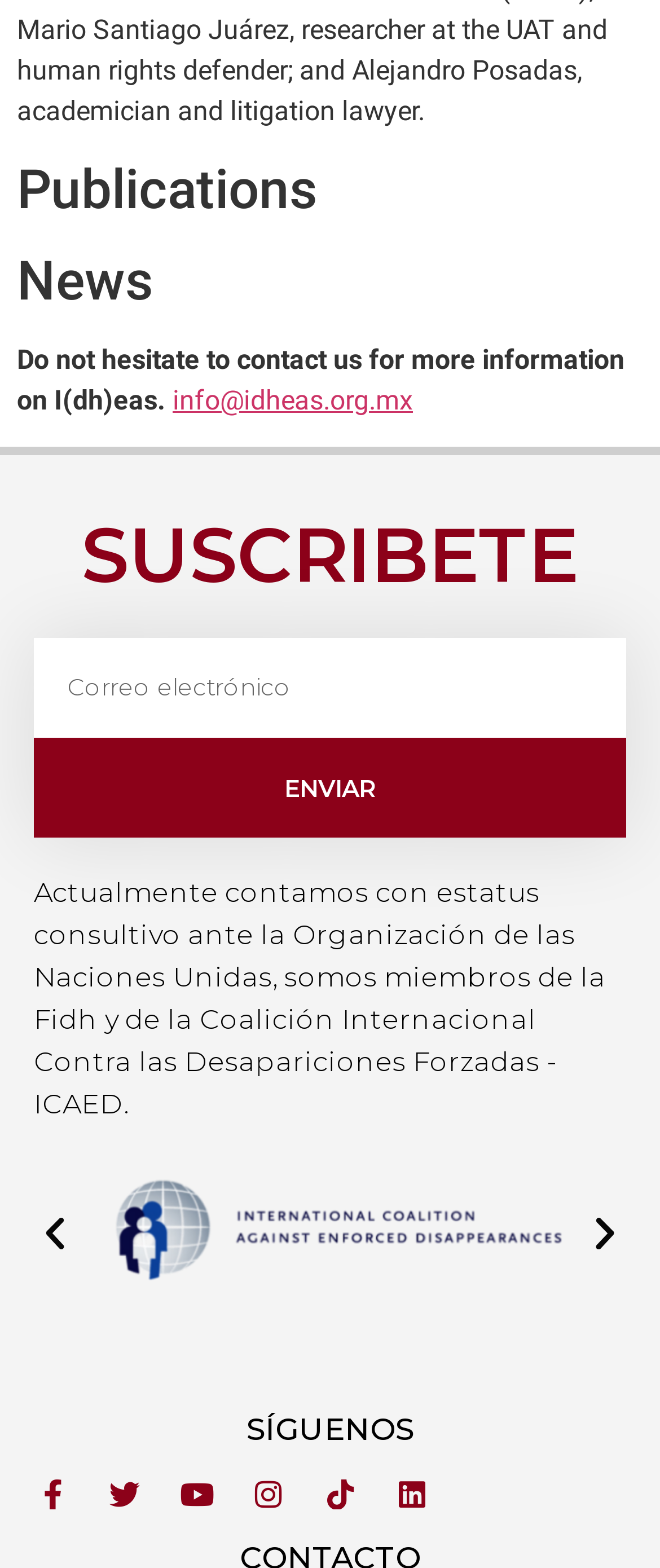Identify the bounding box of the UI element that matches this description: "parent_node: Email name="form_fields[email]" placeholder="Correo electrónico"".

[0.051, 0.407, 0.949, 0.471]